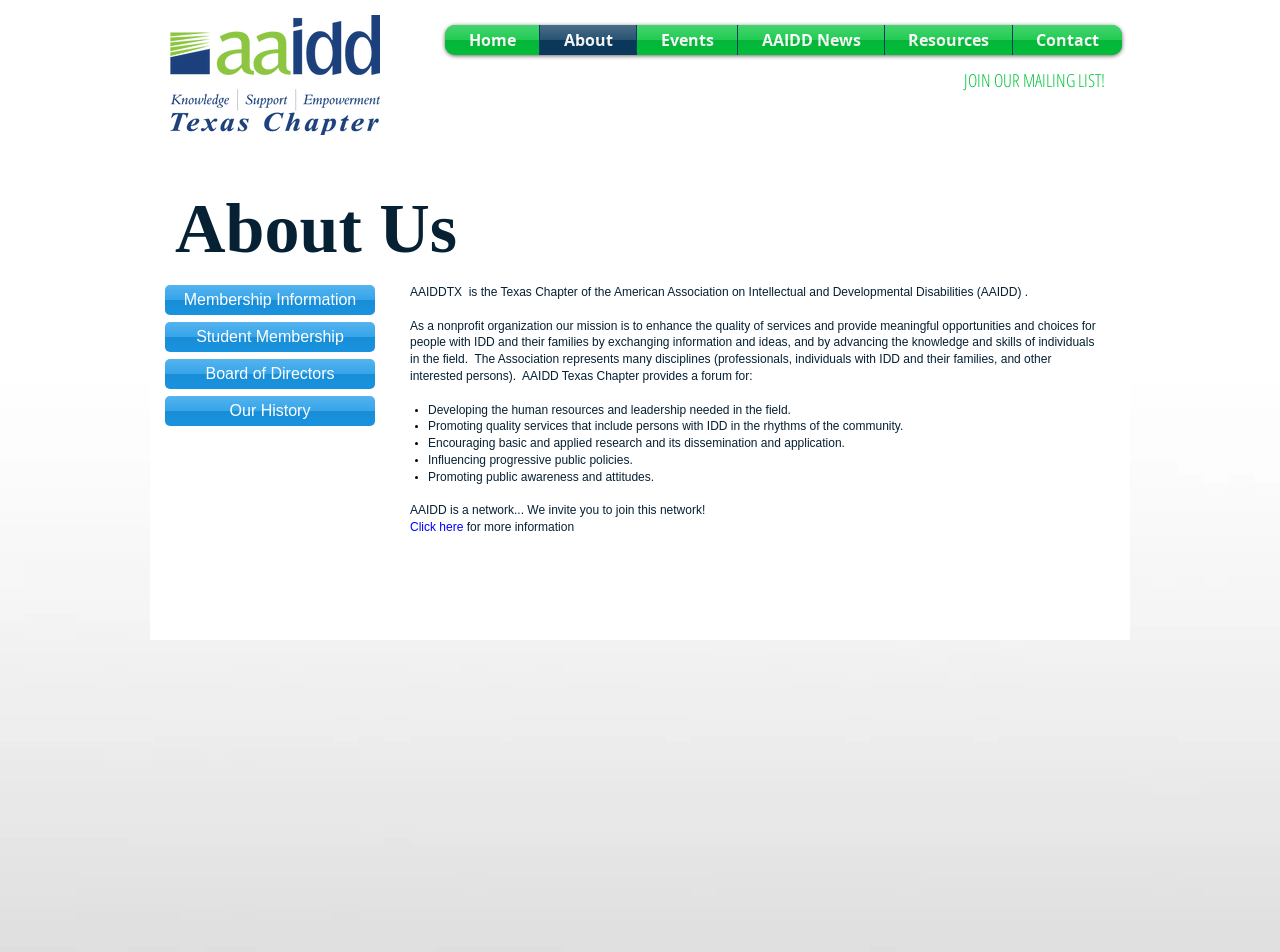Please determine the bounding box coordinates of the element's region to click in order to carry out the following instruction: "Learn about membership information". The coordinates should be four float numbers between 0 and 1, i.e., [left, top, right, bottom].

[0.129, 0.299, 0.293, 0.331]